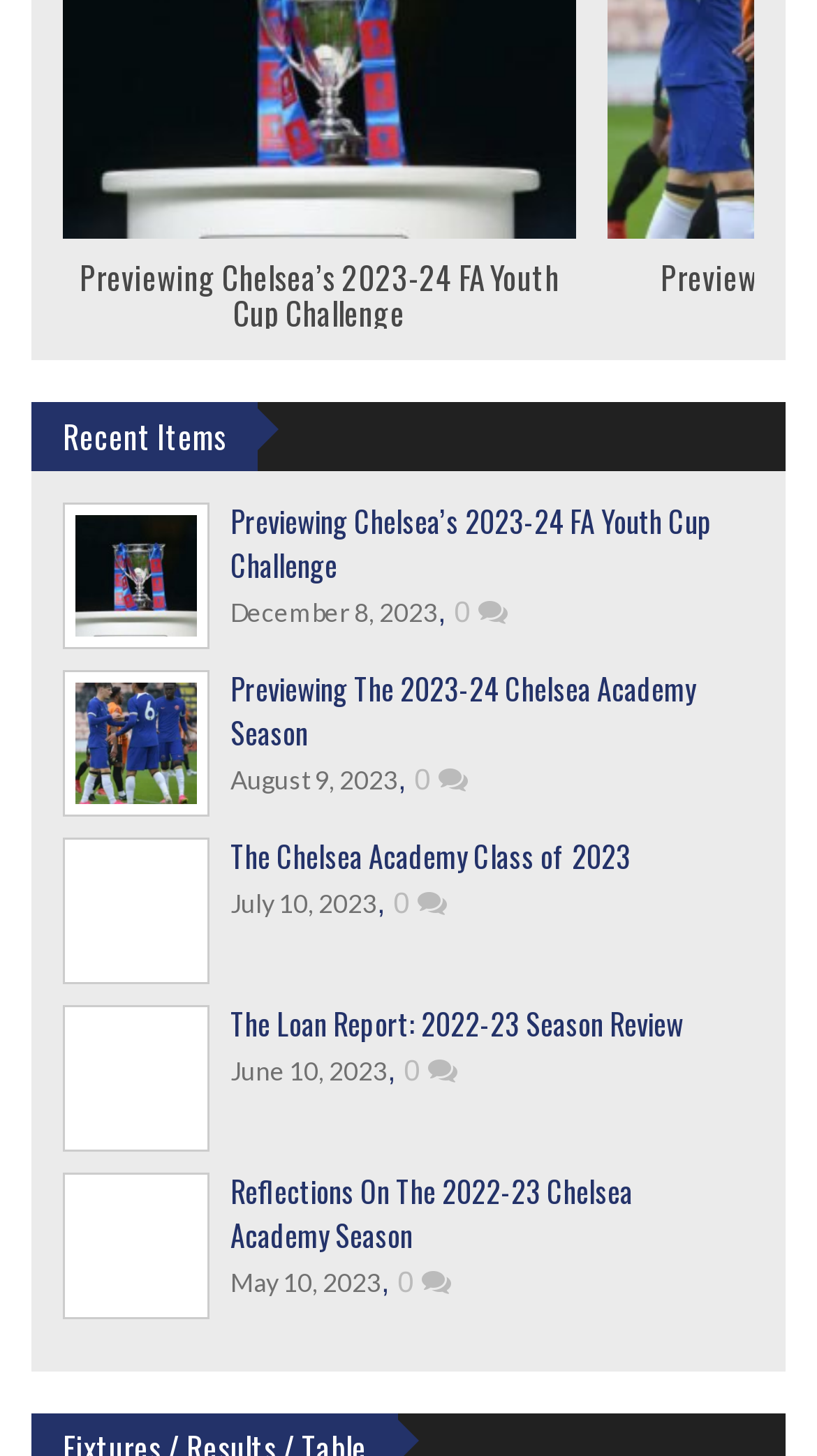Could you determine the bounding box coordinates of the clickable element to complete the instruction: "read article about The 2023-24 Chelsea Academy Season"? Provide the coordinates as four float numbers between 0 and 1, i.e., [left, top, right, bottom].

[0.282, 0.457, 0.851, 0.518]